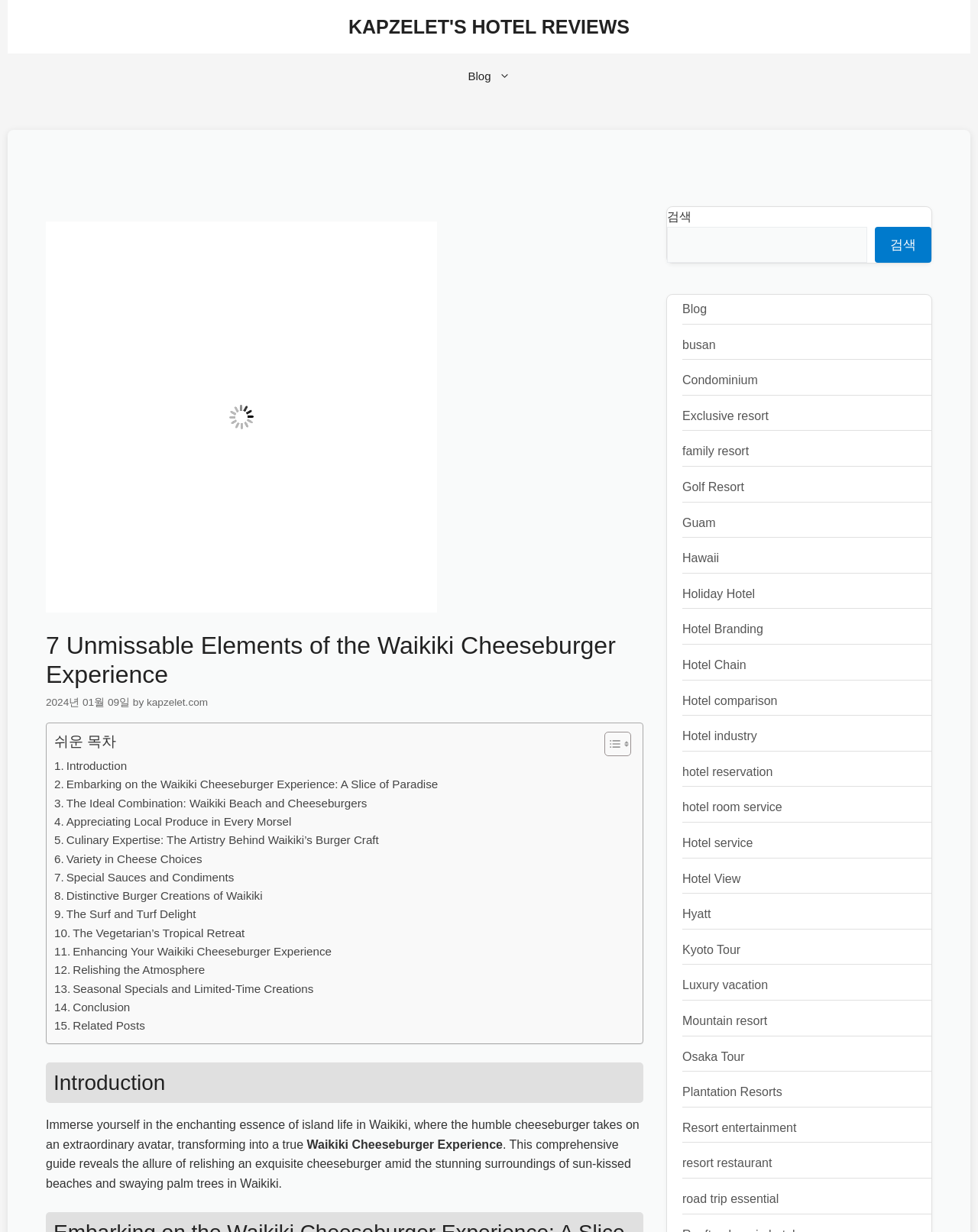Please locate the clickable area by providing the bounding box coordinates to follow this instruction: "Search for something".

[0.682, 0.184, 0.887, 0.213]